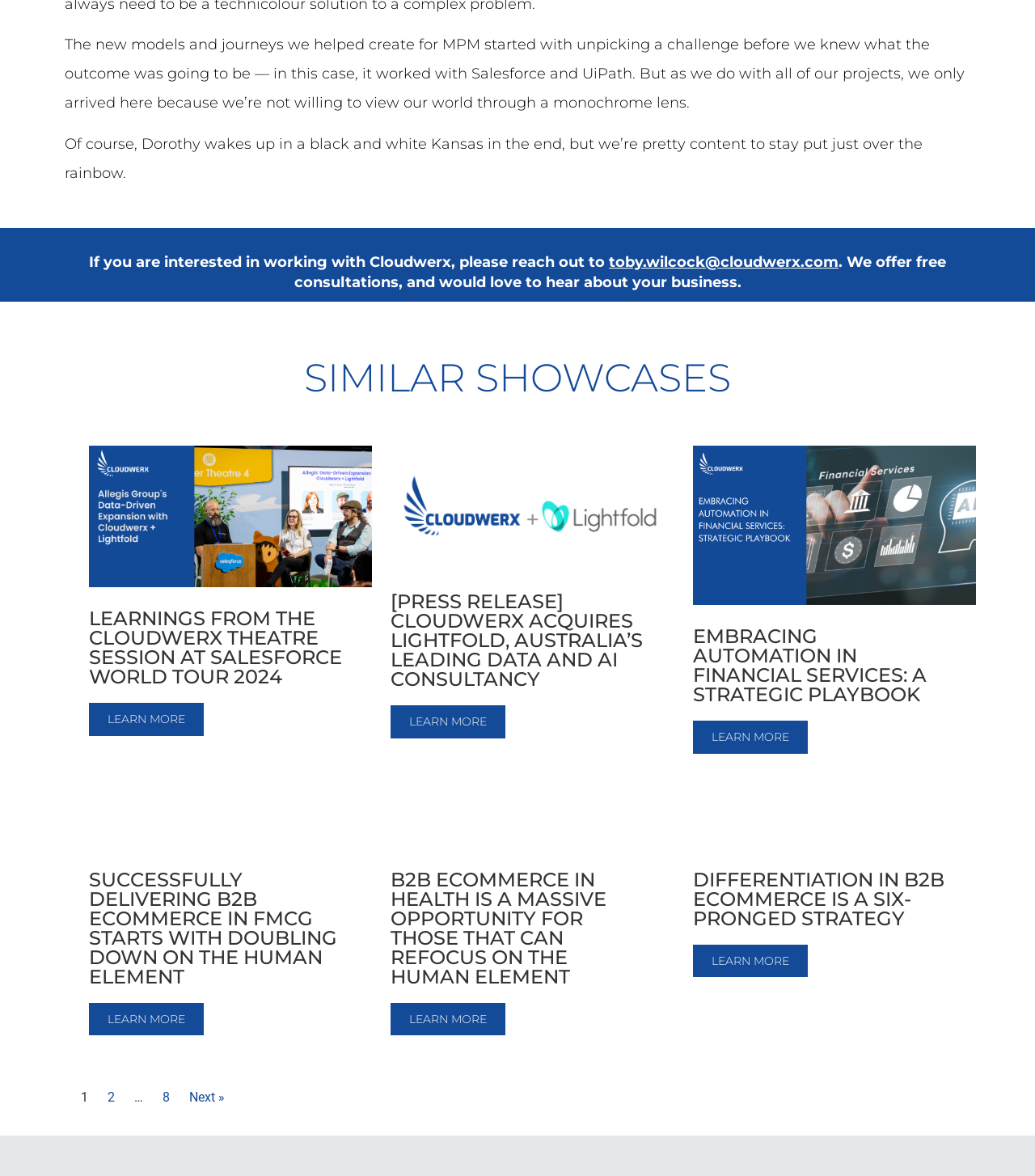What is the email address to contact for free consultations?
Look at the image and answer with only one word or phrase.

toby.wilcock@cloudwerx.com